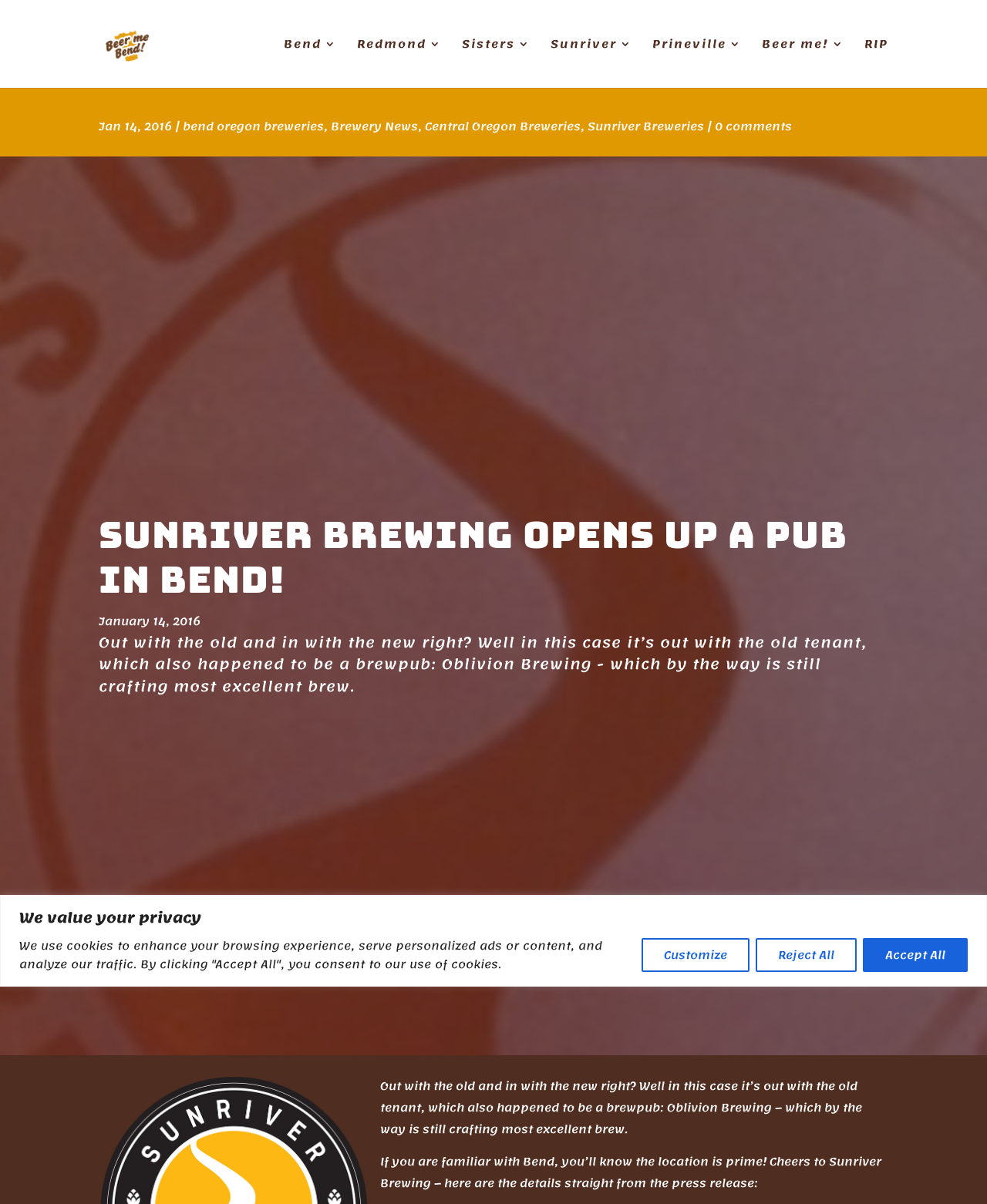What is the date of the news?
Utilize the image to construct a detailed and well-explained answer.

The date of the news is mentioned as 'Jan 14, 2016' which is also written in a more detailed format as 'January 14, 2016' later in the text.